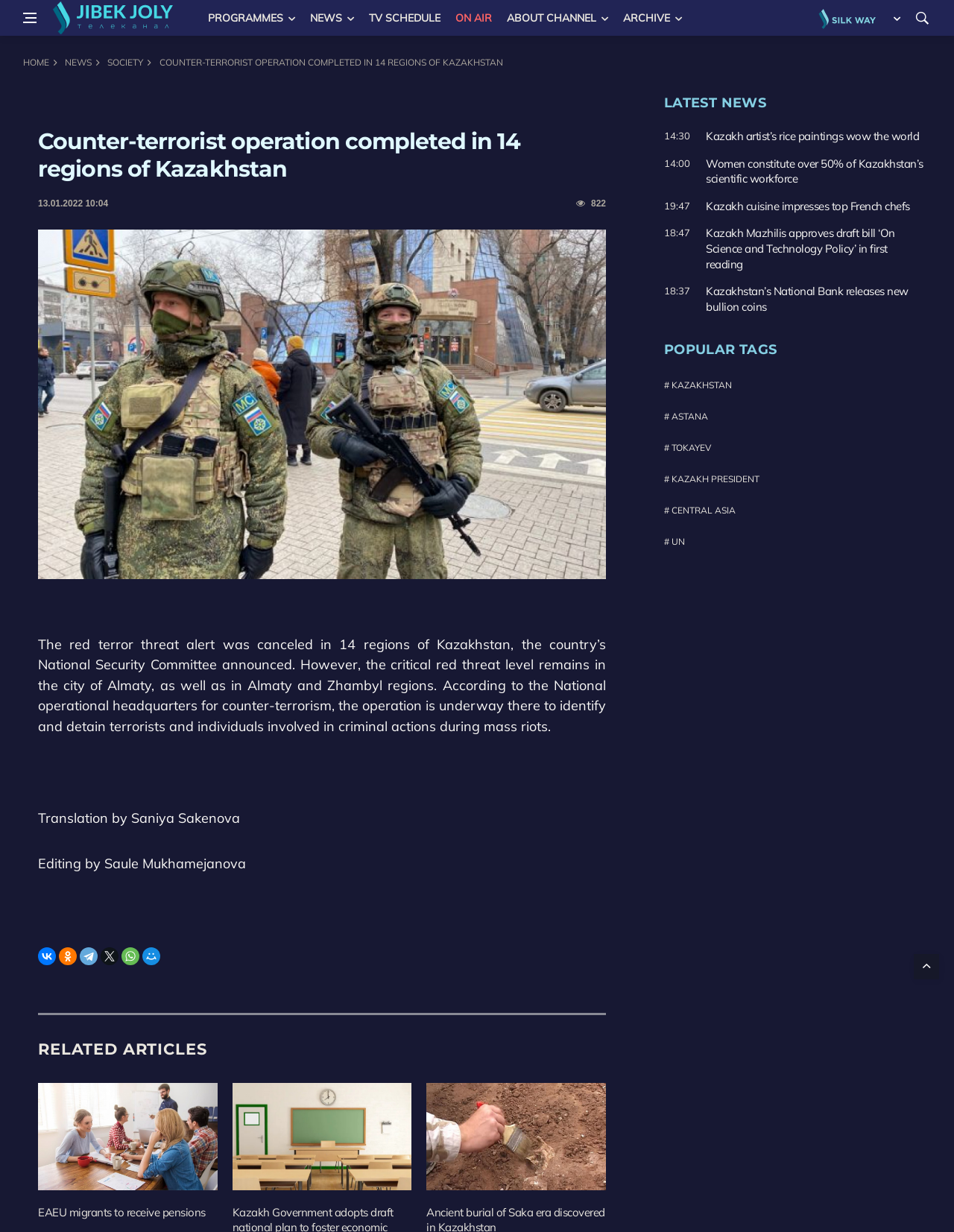Please provide the bounding box coordinates for the element that needs to be clicked to perform the instruction: "Read article about Counter-terrorist operation". The coordinates must consist of four float numbers between 0 and 1, formatted as [left, top, right, bottom].

[0.167, 0.046, 0.527, 0.055]